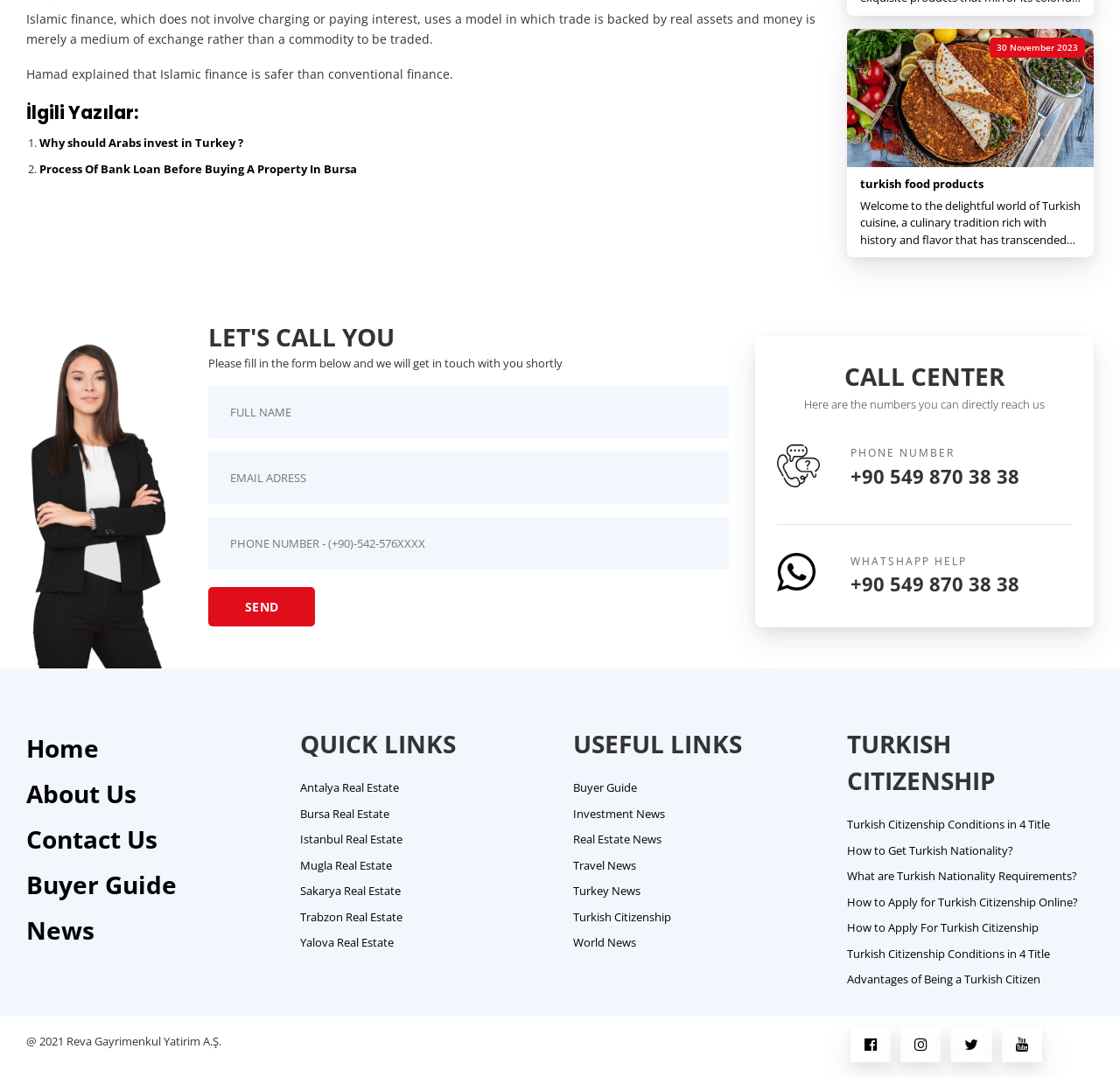What is the topic of the article on the right side of the webpage?
Look at the screenshot and provide an in-depth answer.

I determined the answer by looking at the article section on the right side of the webpage, which has a heading '30 November 2023 turkish food products' and a brief description of Turkish cuisine.